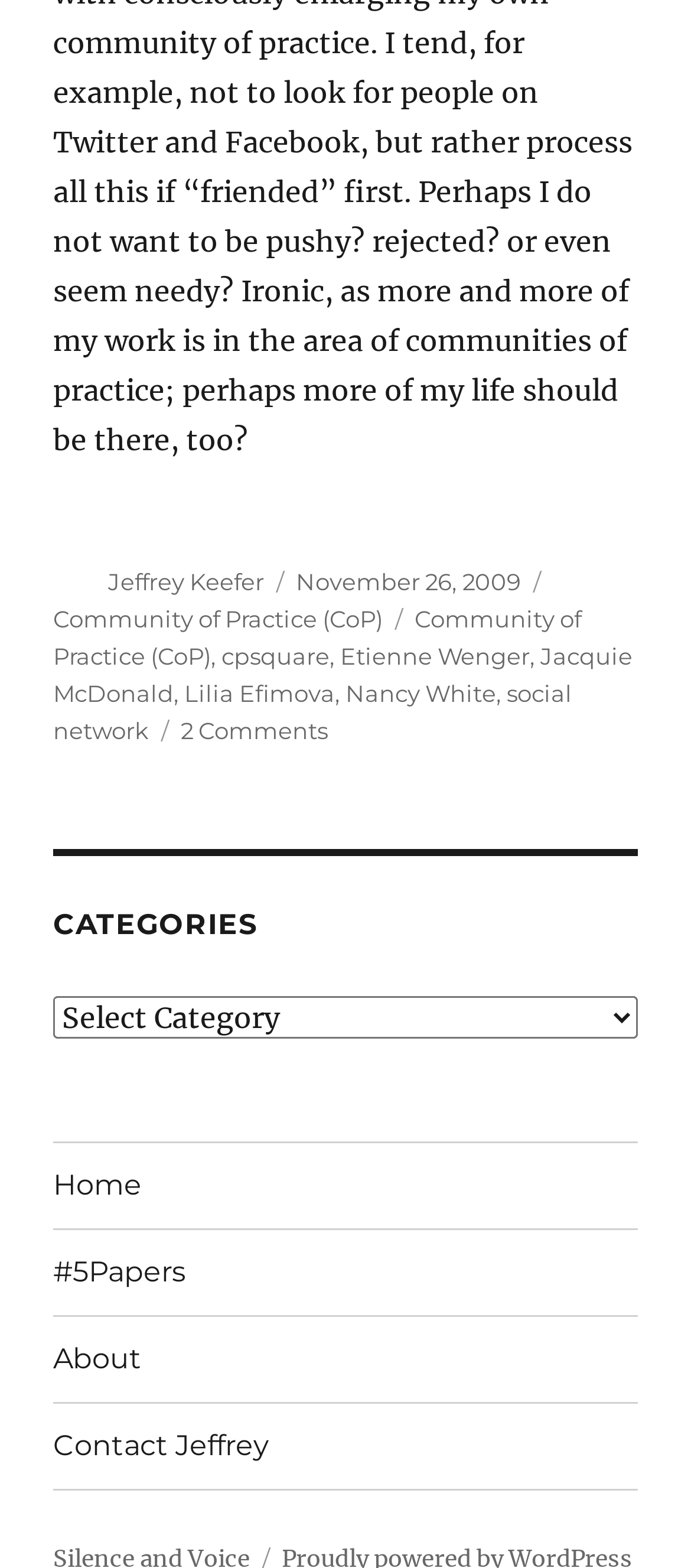Please determine the bounding box coordinates of the area that needs to be clicked to complete this task: 'Read post comments'. The coordinates must be four float numbers between 0 and 1, formatted as [left, top, right, bottom].

[0.261, 0.457, 0.474, 0.475]